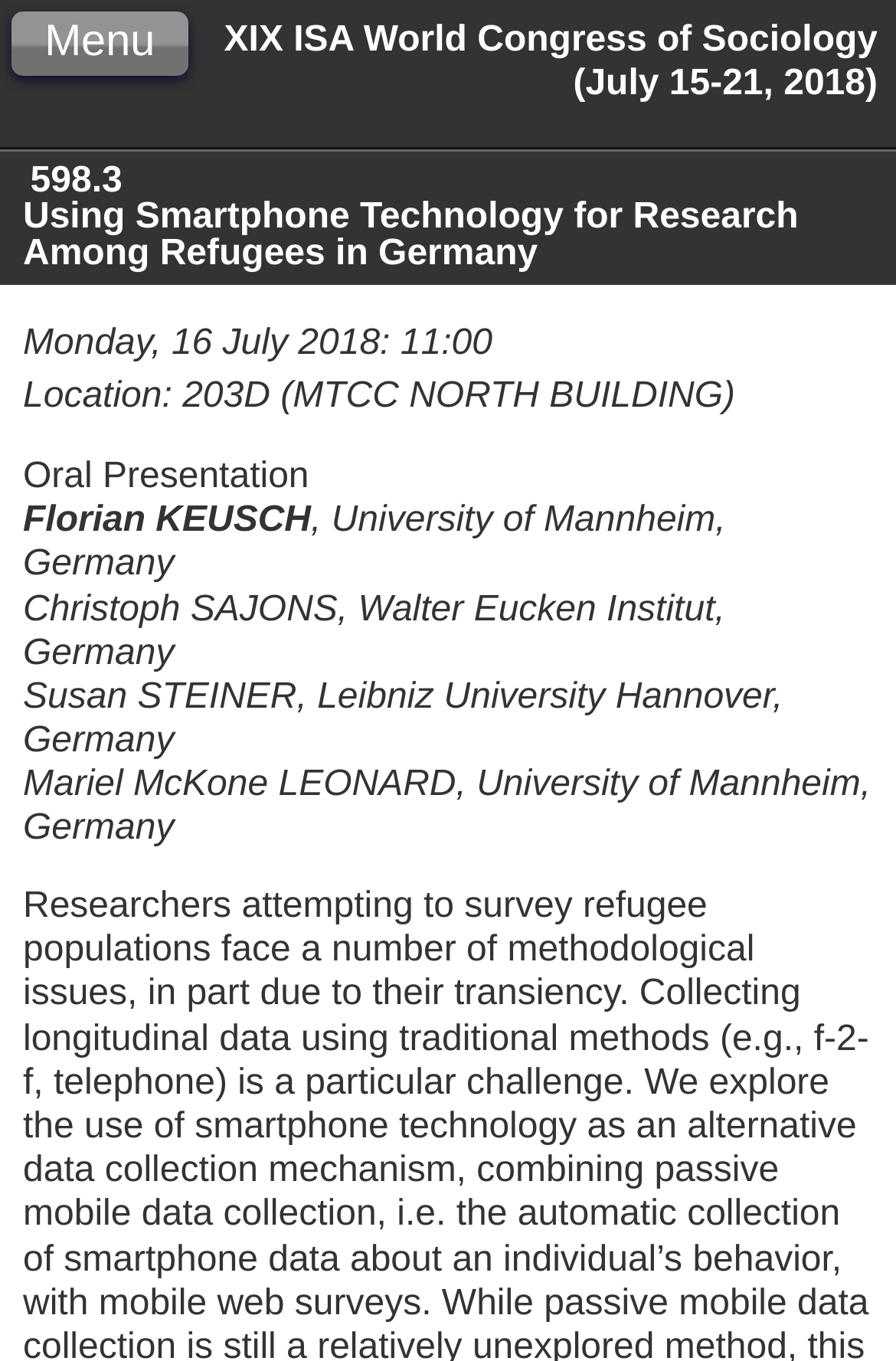How many authors are listed?
Refer to the image and give a detailed answer to the question.

I counted the number of authors listed by looking at the StaticText elements with the names of the authors, which are Florian KEUSCH, Christoph SAJONS, Susan STEINER, and Mariel McKone LEONARD. There are 4 authors listed in total.